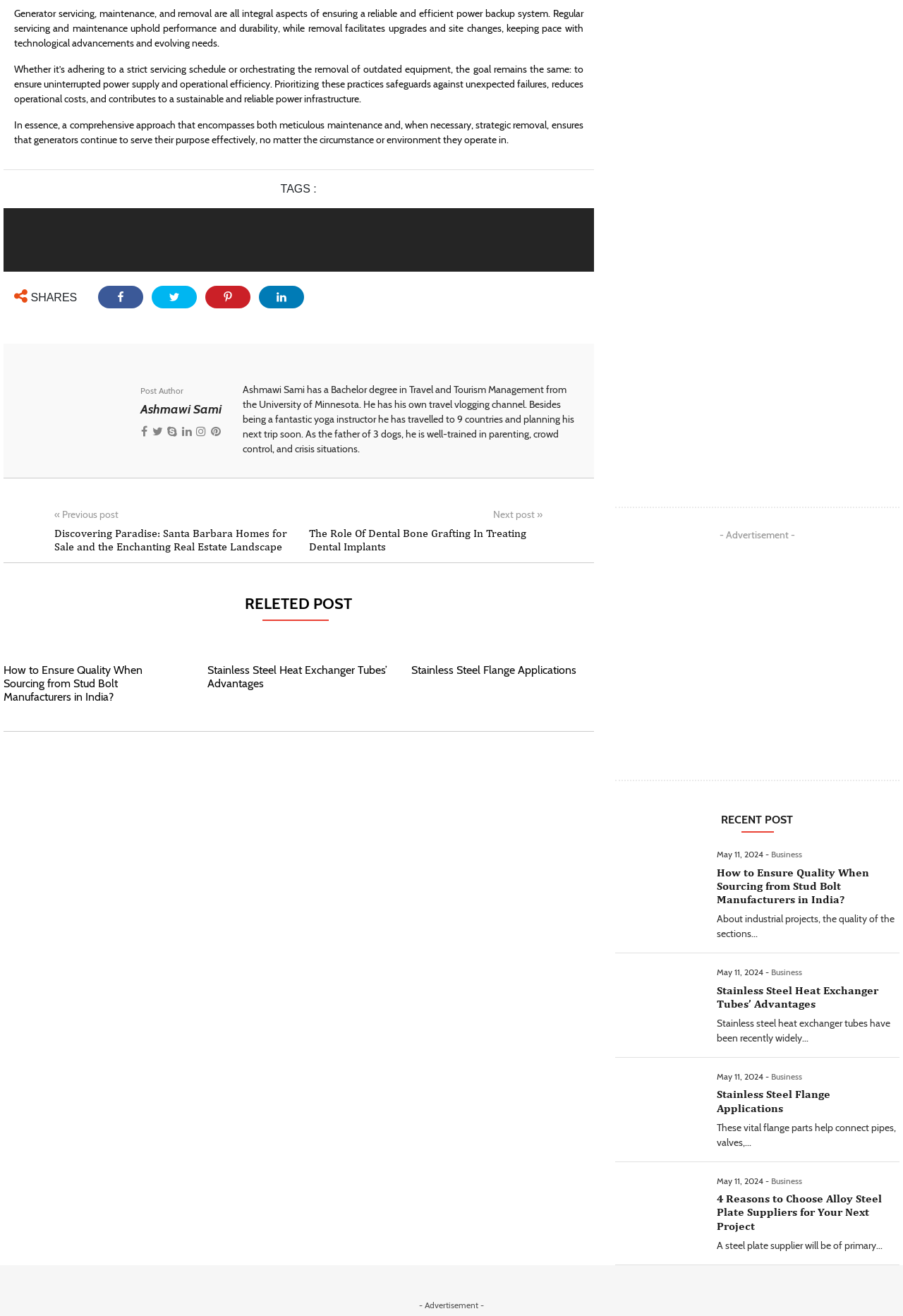Analyze the image and provide a detailed answer to the question: What is the purpose of the links below the post?

The links 'Share on Facebook', 'Share on Twitter', 'Share on Pinterest', and 'Share on LinkedIn' are located below the post, suggesting that their purpose is to allow users to share the post on various social media platforms.